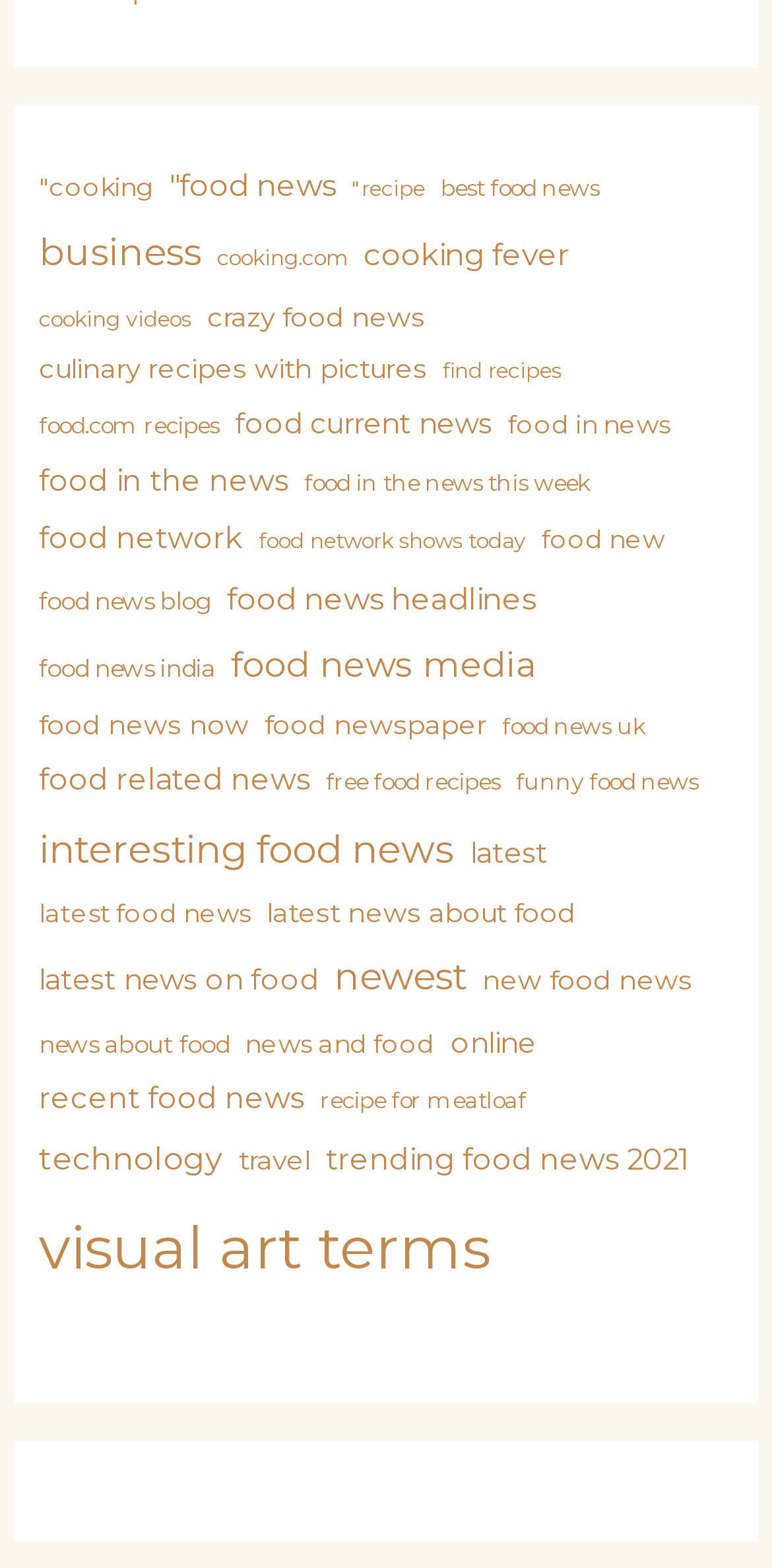Identify the bounding box coordinates necessary to click and complete the given instruction: "explore 'recipe (18 items)'".

[0.456, 0.107, 0.55, 0.134]